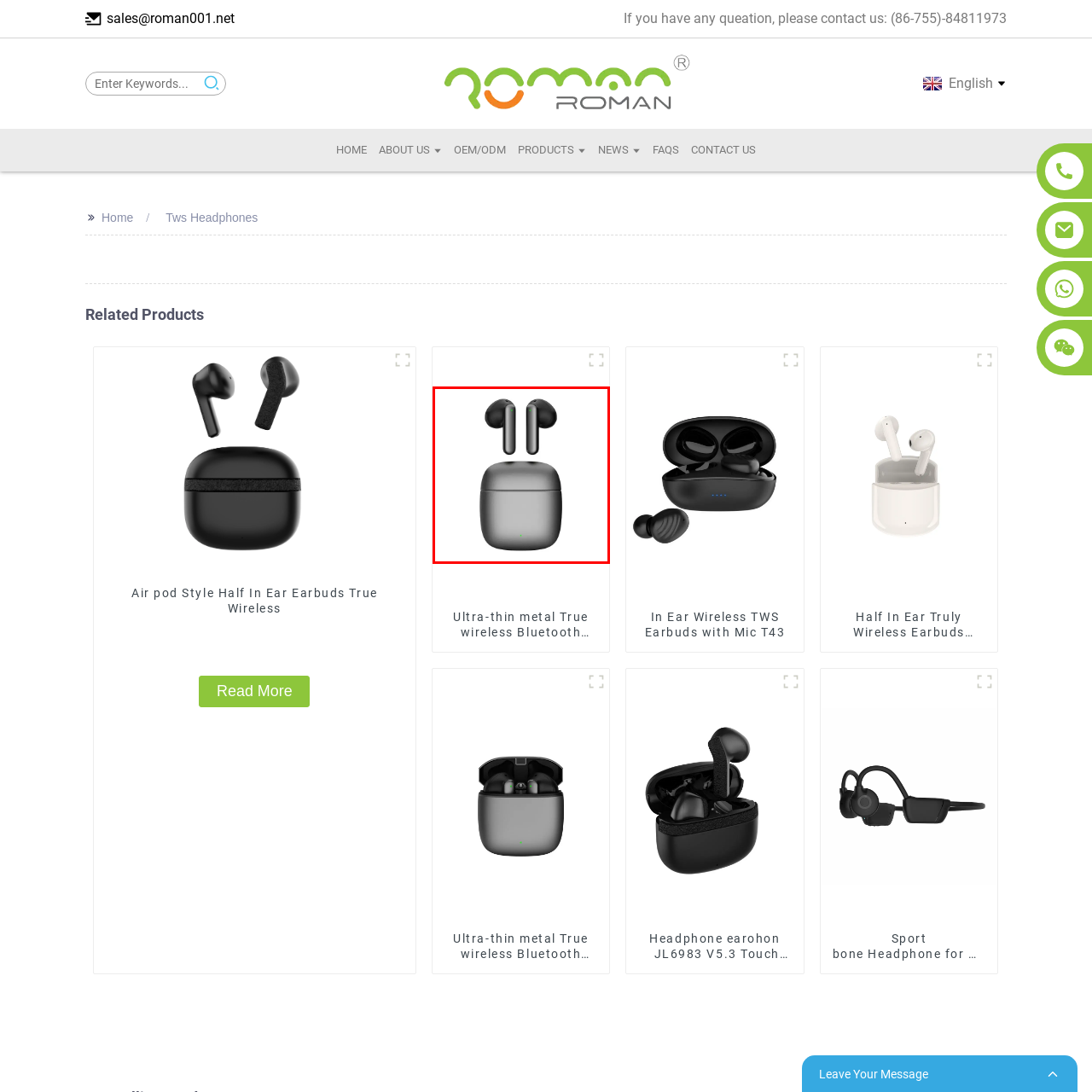Describe in detail what you see in the image highlighted by the red border.

The image depicts a stylish pair of true wireless earbuds, which are shown alongside their compact charging case. The earbuds have a sleek, modern design featuring rounded edges and a glossy finish, making them both functional and aesthetically pleasing. The charging case is predominantly gray with a subtle green indicator light at the front, showcasing its charging status. This design not only emphasizes portability but also enhances user convenience for on-the-go listening. These earbuds are part of a product line likely aimed at audiophiles and casual listeners alike, offering a seamless blend of technology and style.